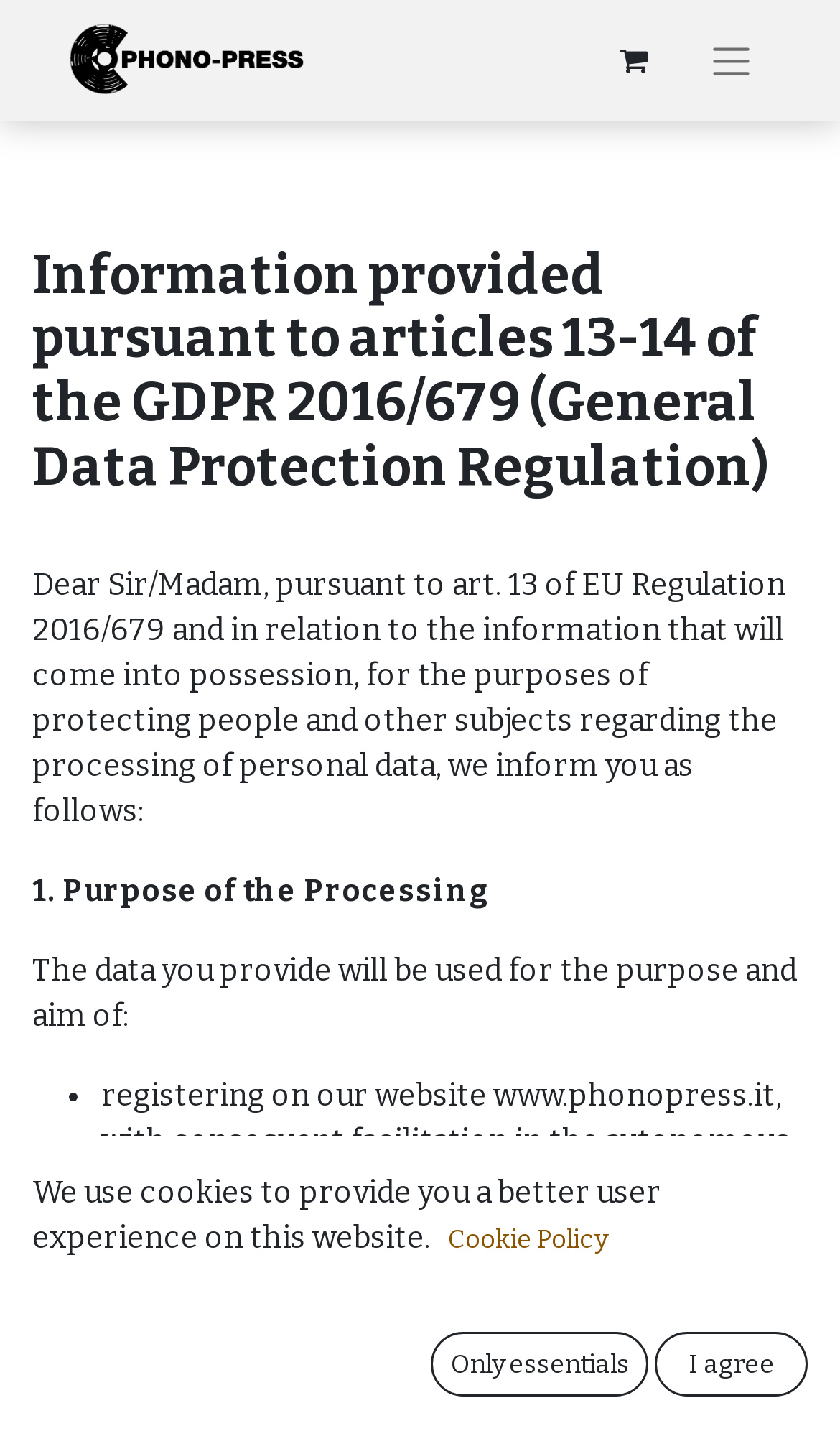Give a one-word or short phrase answer to the question: 
What is the logo of?

Phonopress